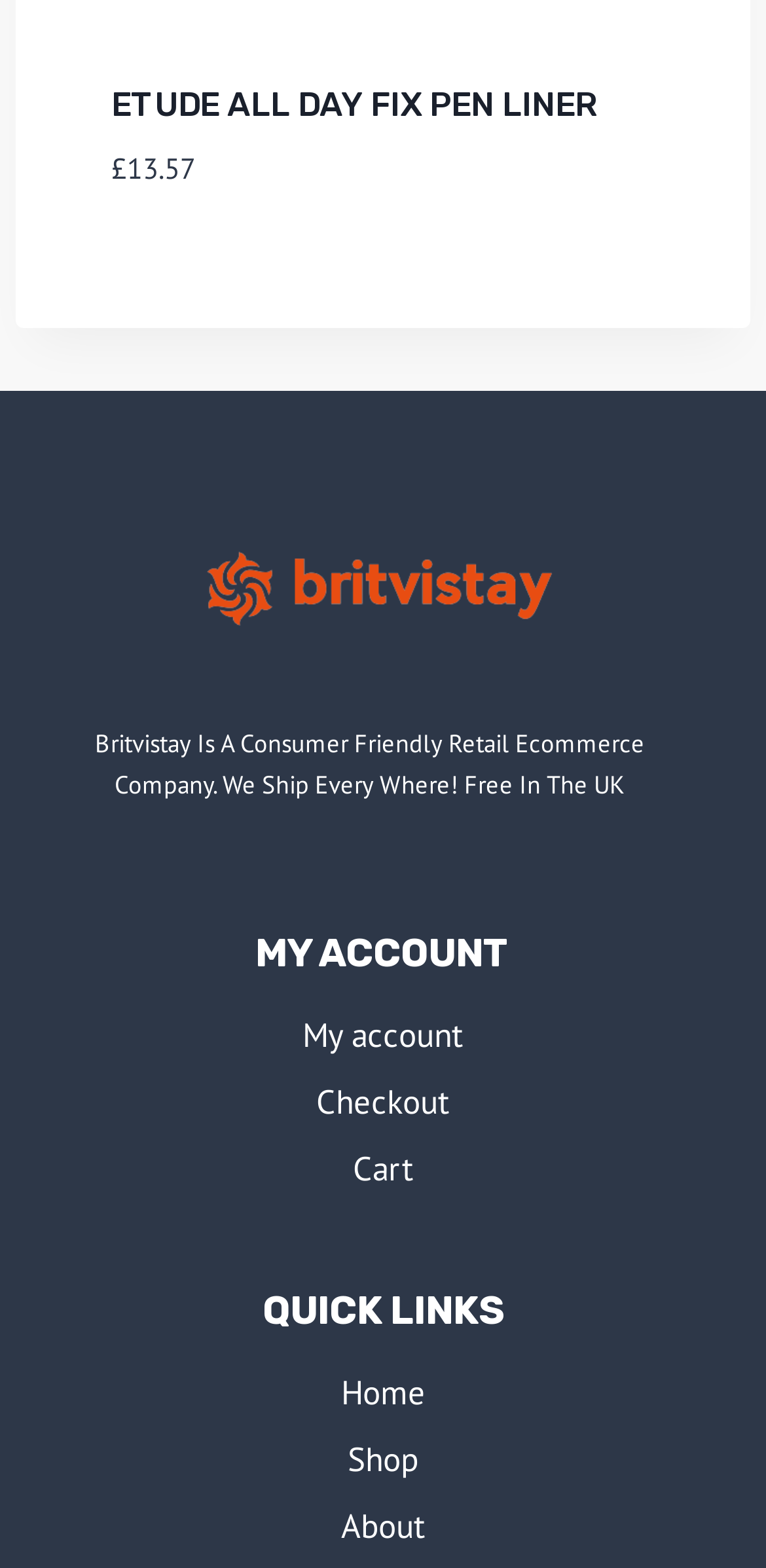Provide the bounding box coordinates of the HTML element described by the text: "My account".

[0.062, 0.639, 0.938, 0.681]